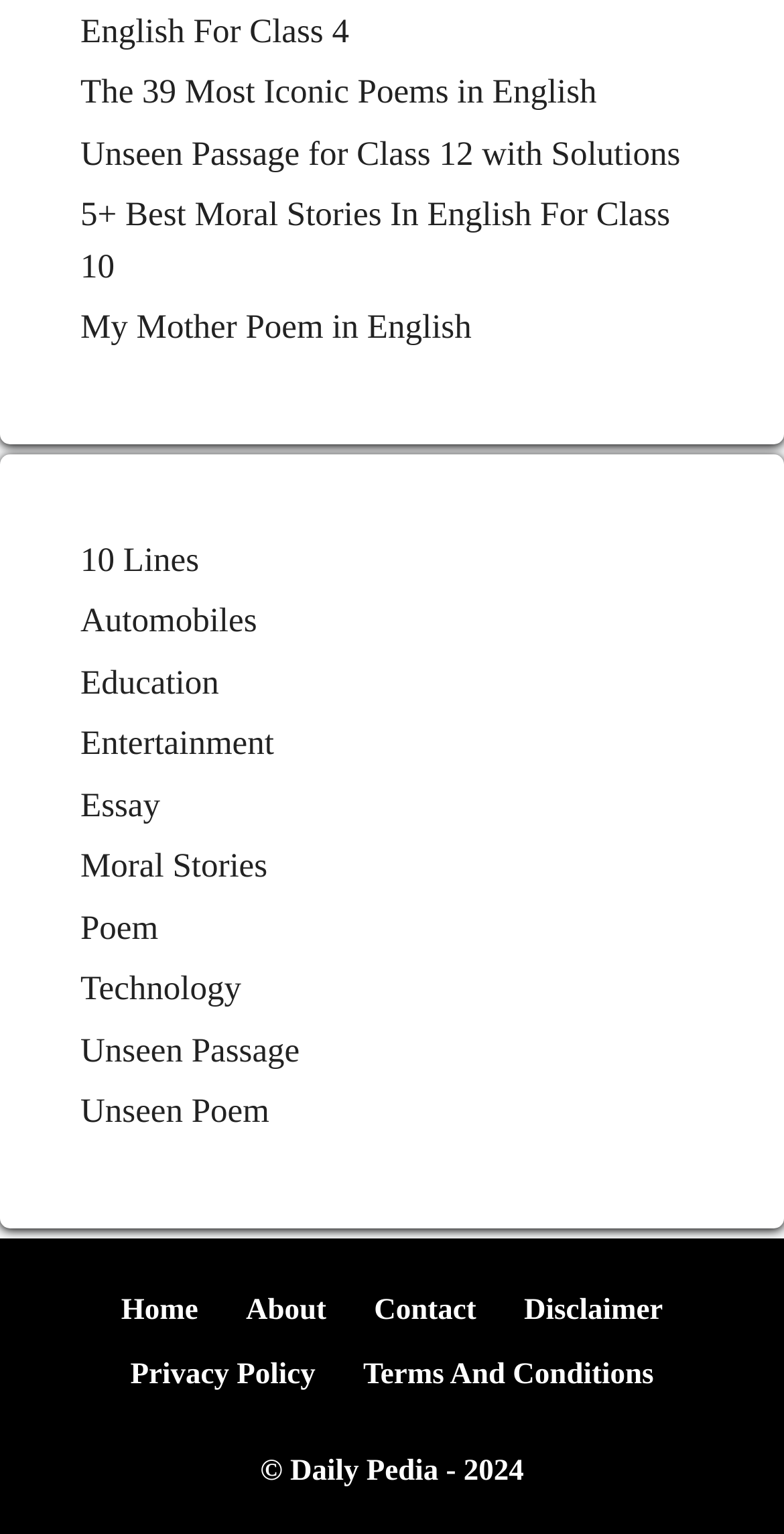Please identify the bounding box coordinates of the element on the webpage that should be clicked to follow this instruction: "Check the Legal page". The bounding box coordinates should be given as four float numbers between 0 and 1, formatted as [left, top, right, bottom].

None